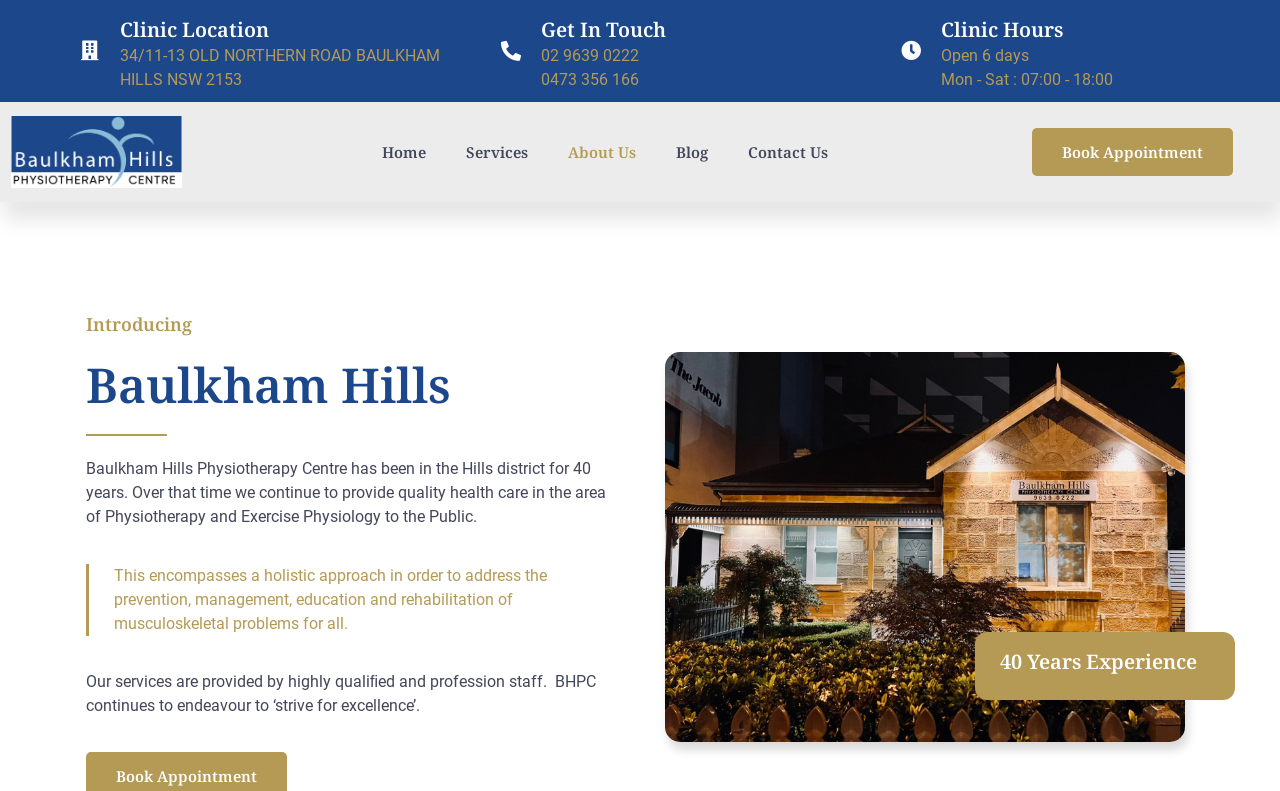Provide the bounding box coordinates of the UI element that matches the description: "Contact Us".

[0.569, 0.129, 0.663, 0.255]